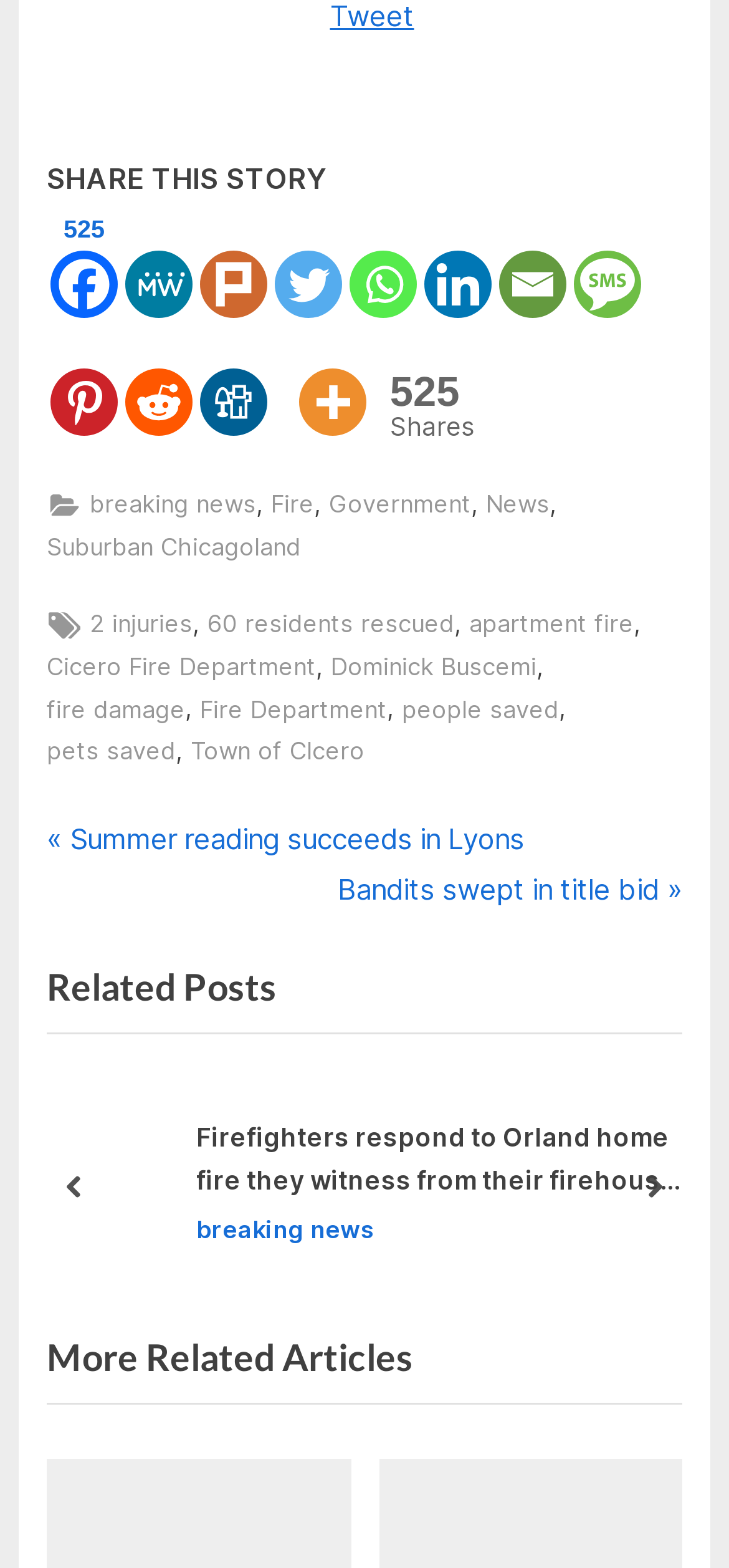Please answer the following question as detailed as possible based on the image: 
What is the navigation option available below the post?

I found the navigation element 'Posts' below the post, which allows users to navigate to other posts.